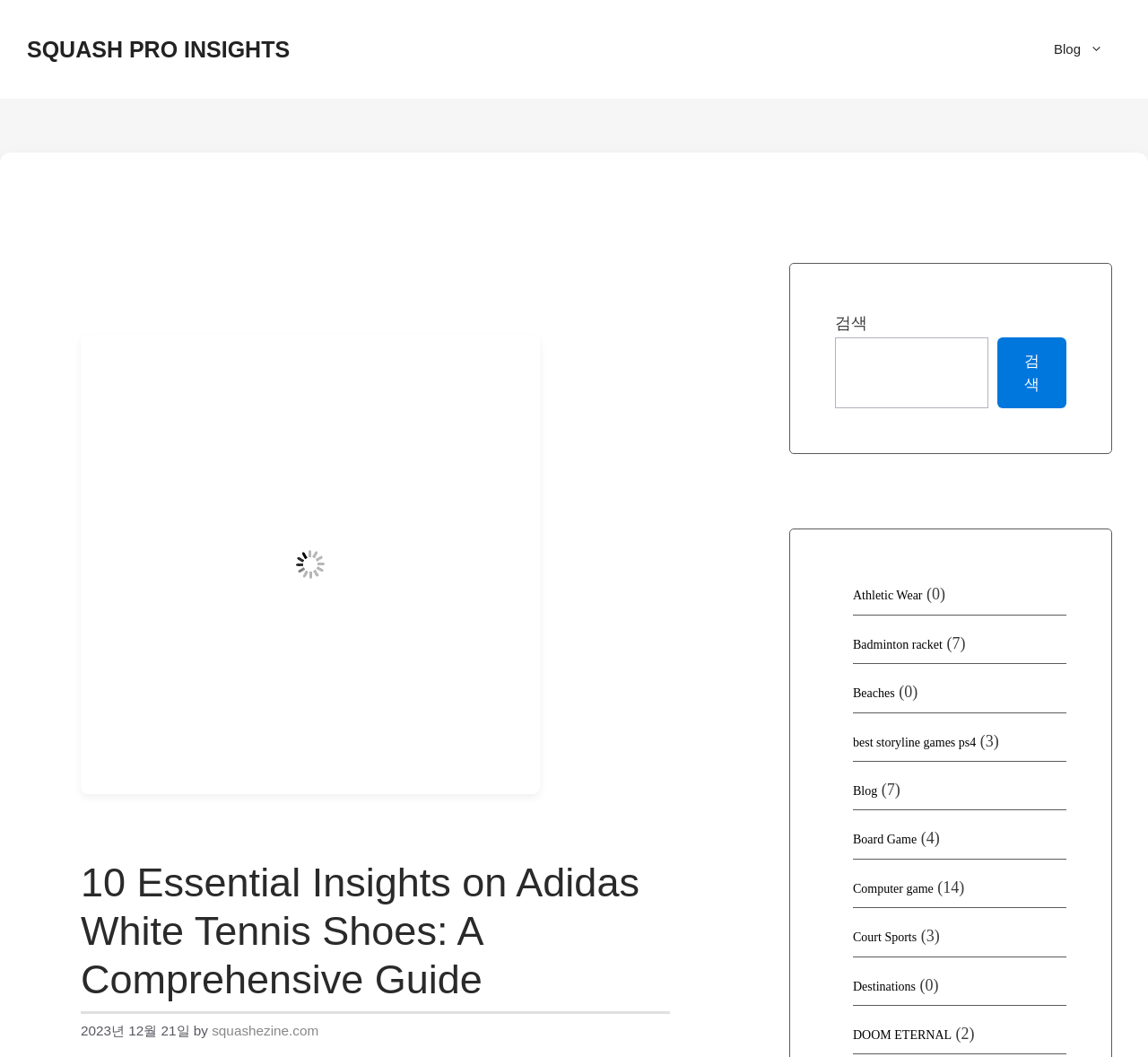How many search results are there for 'best storyline games ps4'?
Your answer should be a single word or phrase derived from the screenshot.

3